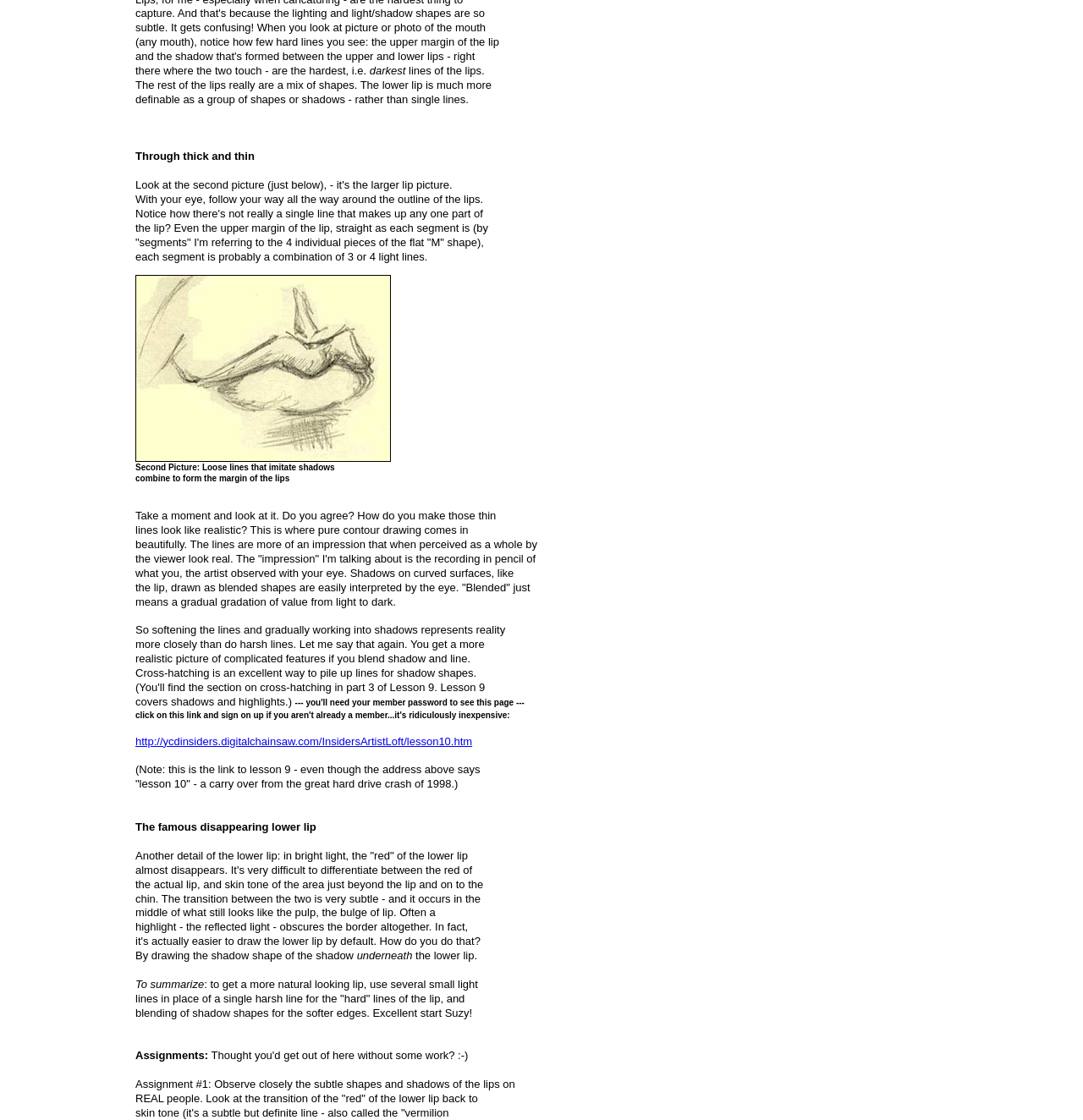What is the transition of the 'red' of the lower lip to?
Please respond to the question with a detailed and informative answer.

According to the webpage, the transition of the 'red' of the lower lip is to skin tone, which is a subtle but definite line, also called the 'vermilion border'.